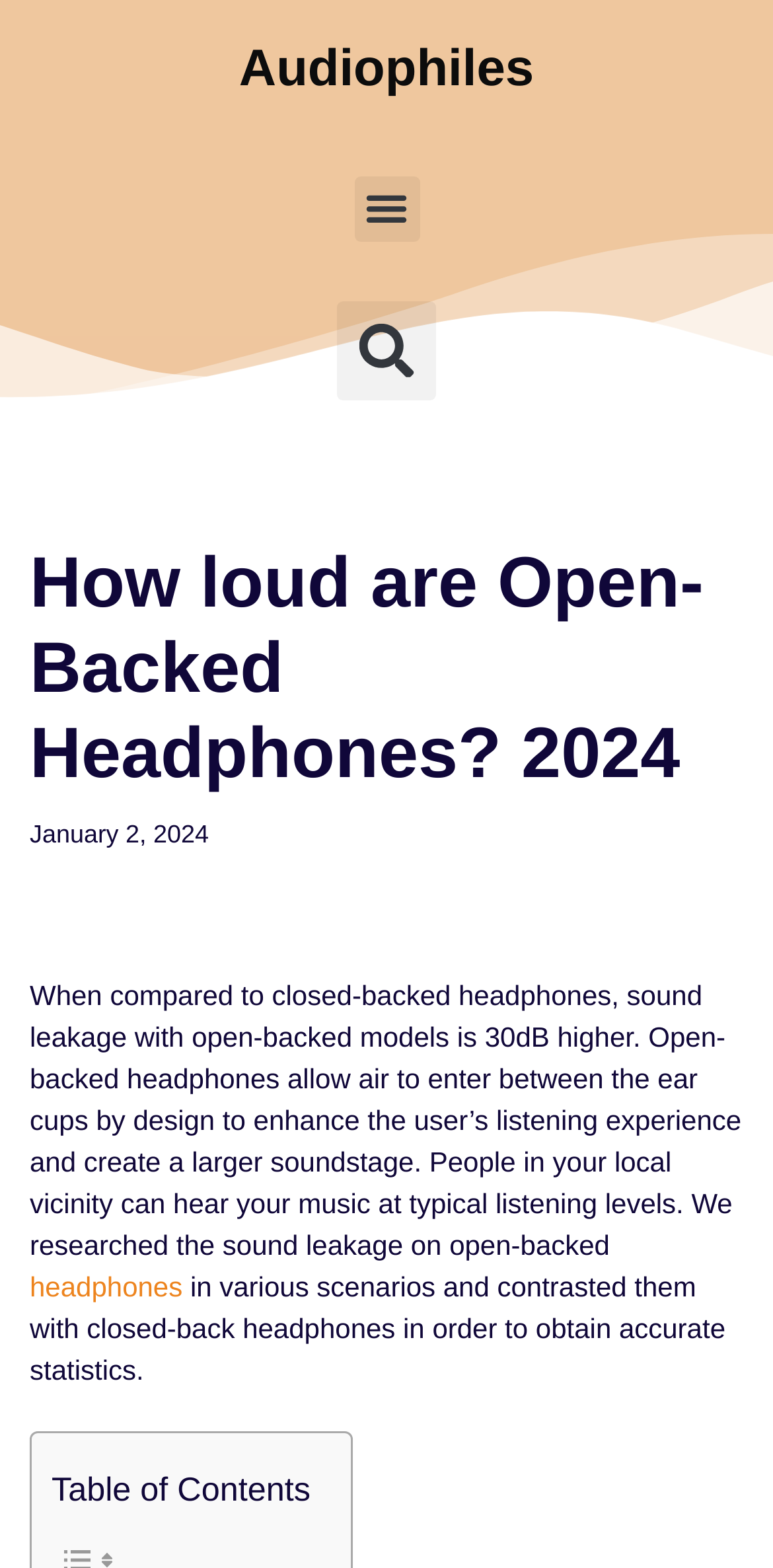What is the purpose of open-backed headphones?
Please answer using one word or phrase, based on the screenshot.

Enhance user's listening experience